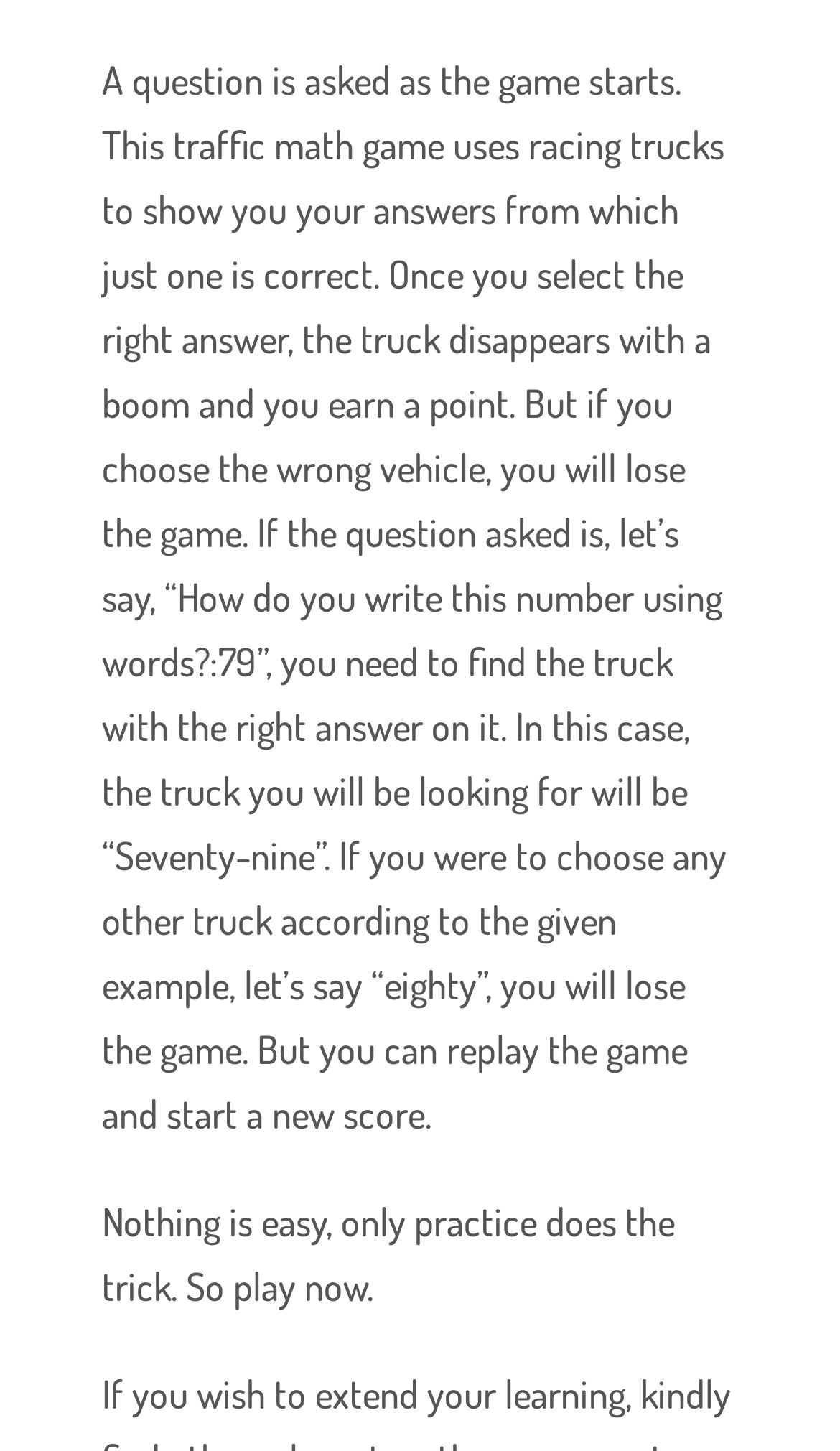Determine the bounding box coordinates of the clickable region to carry out the instruction: "go to mathplay4kids.com".

[0.121, 0.068, 0.47, 0.101]